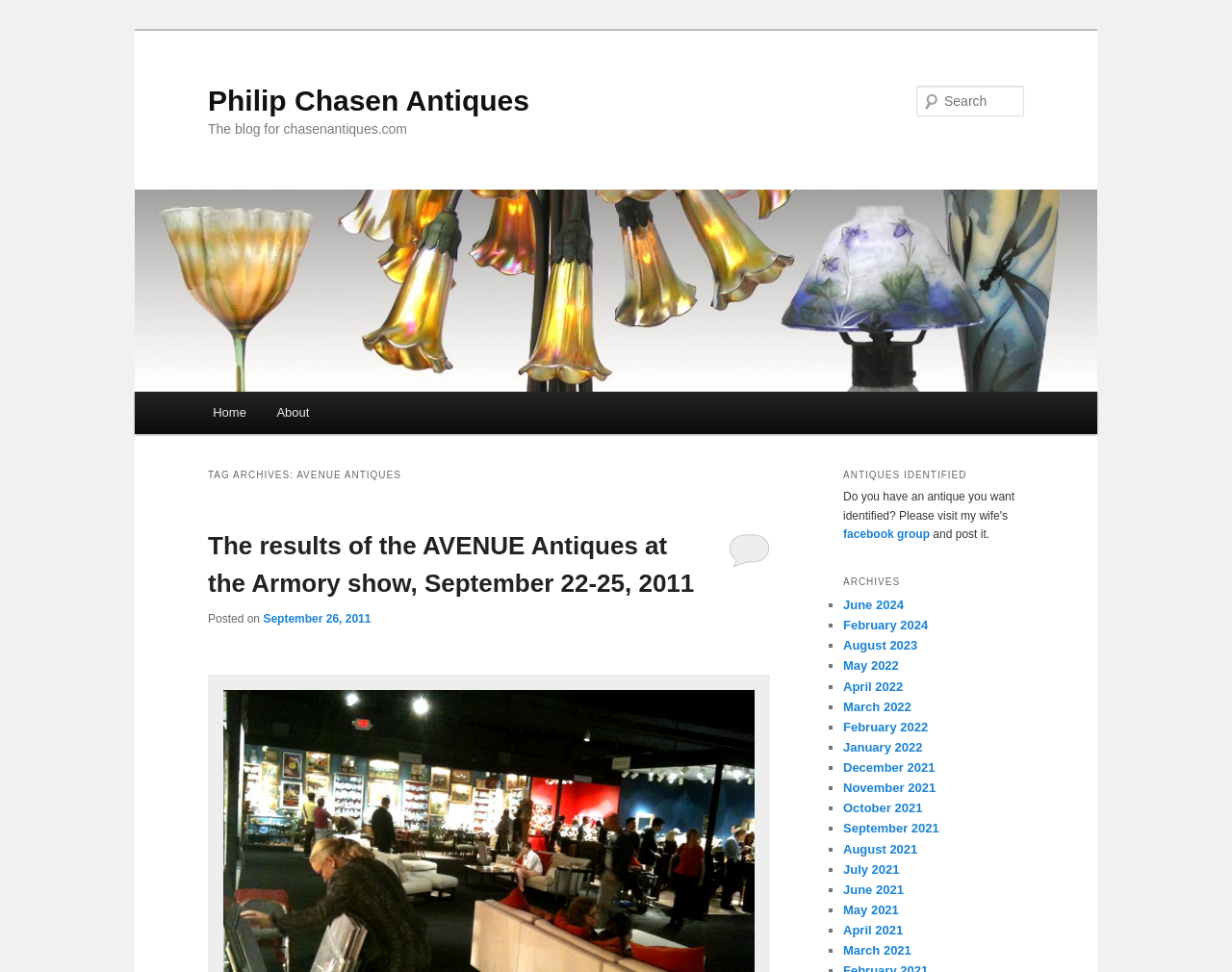What is the purpose of the search box?
Use the information from the image to give a detailed answer to the question.

The search box is located at the top right corner of the webpage, and it has a label 'Search' next to it. The purpose of the search box is to allow users to search for specific content within the website.